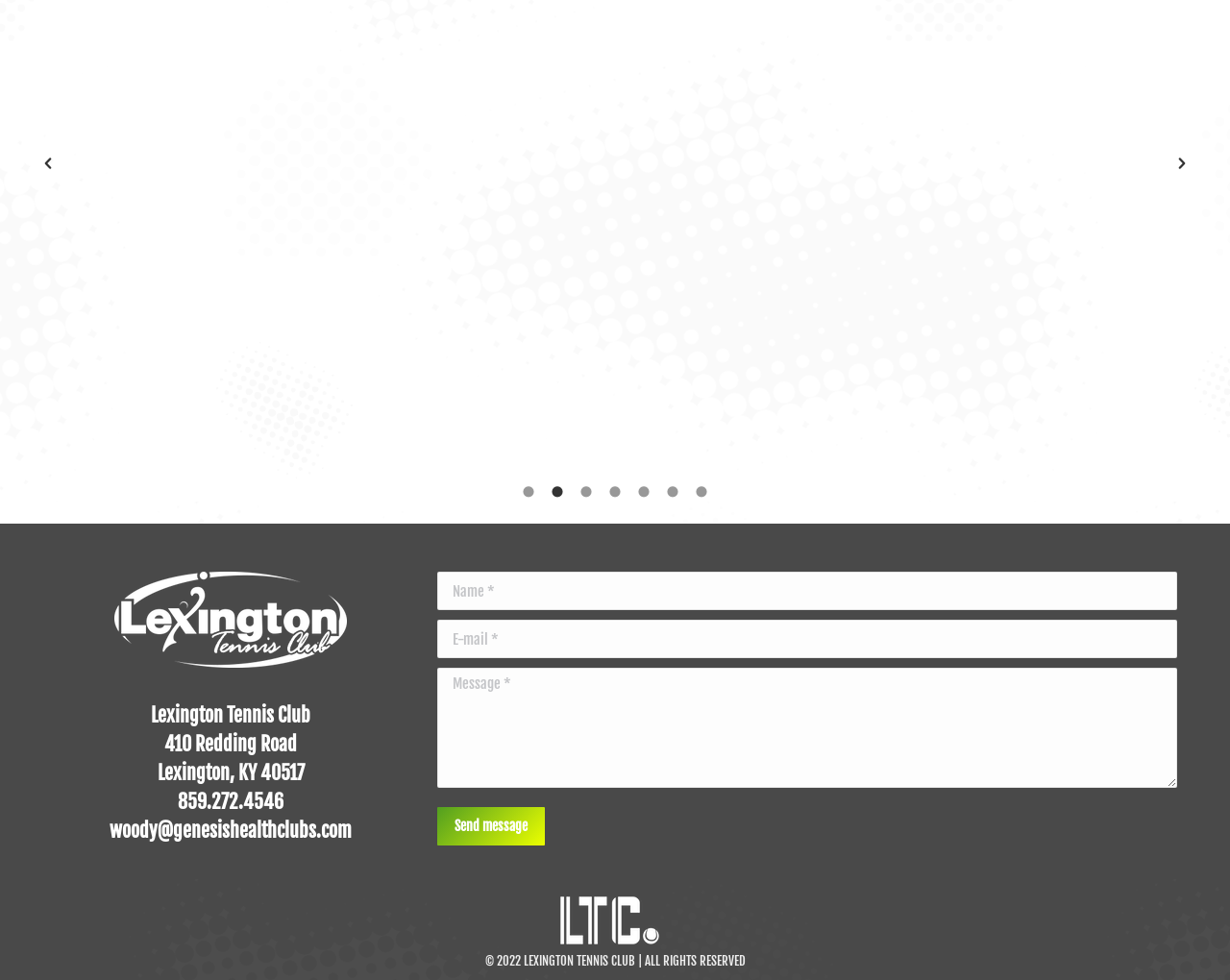What is the address of Lexington Tennis Club?
Please elaborate on the answer to the question with detailed information.

The address can be found in the contact information section of the webpage, which is located in the middle of the page, below the image and above the form. It is written in a heading element.